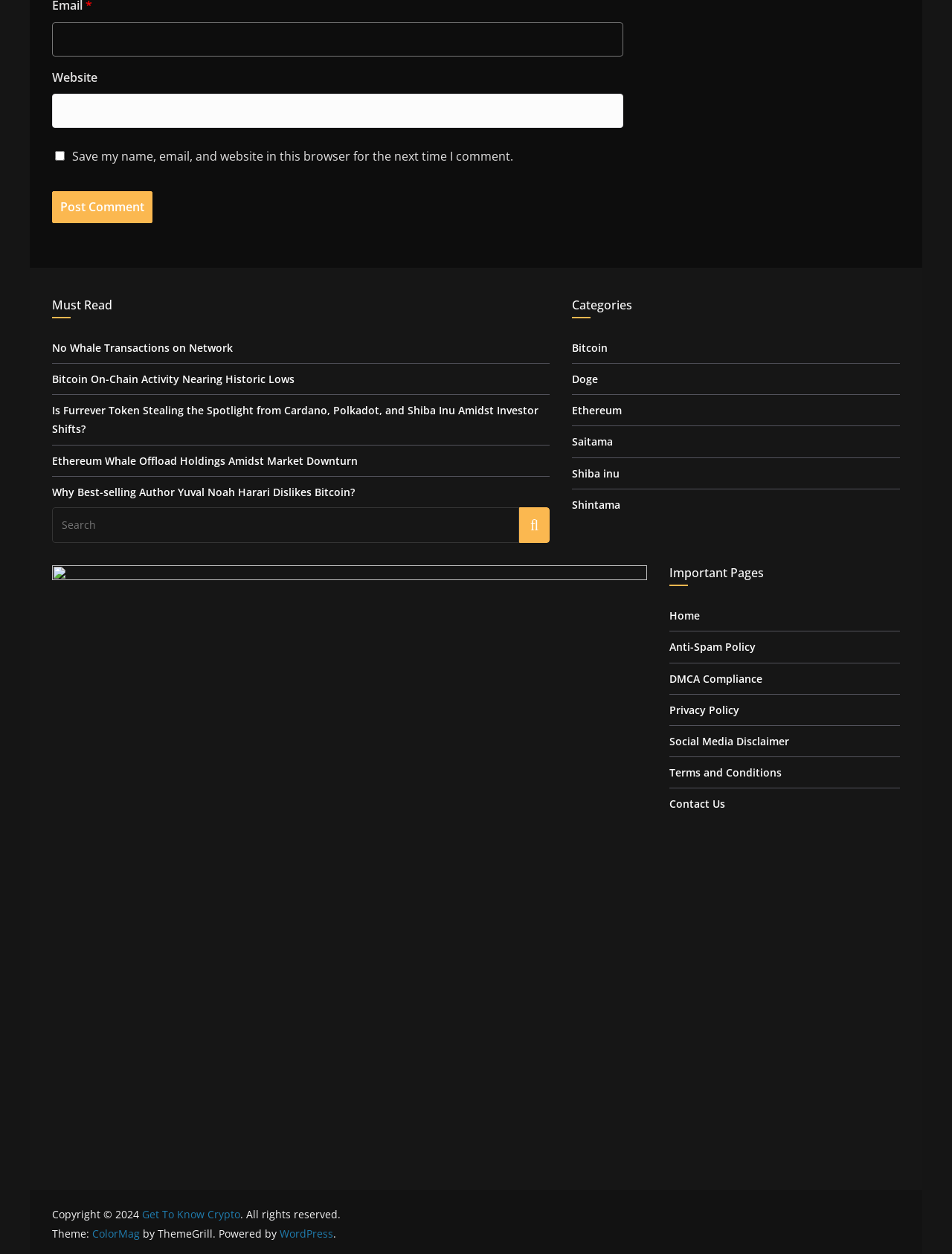How many search boxes are there?
Examine the screenshot and reply with a single word or phrase.

1